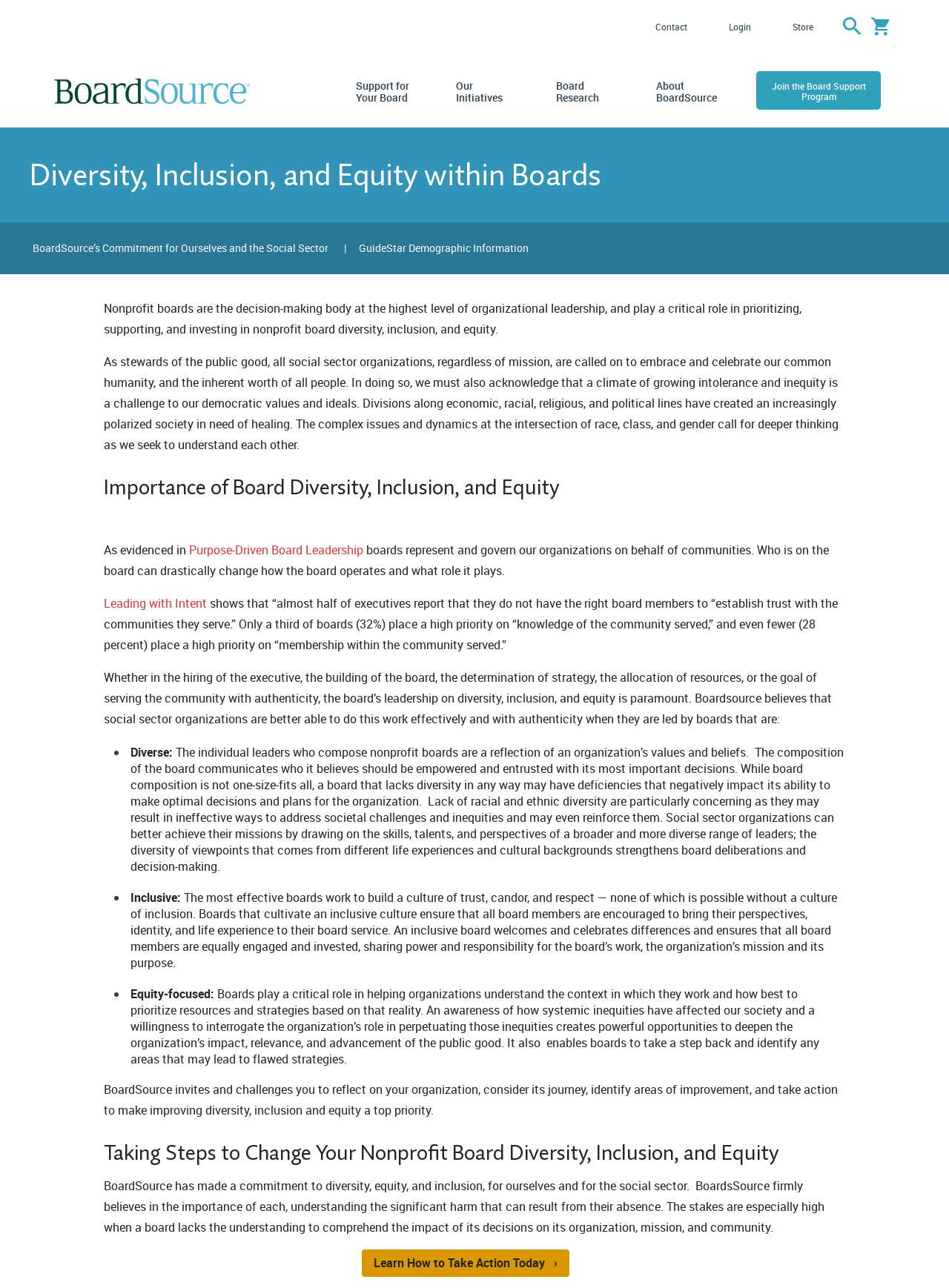Please identify the bounding box coordinates of the clickable region that I should interact with to perform the following instruction: "Click on the 'Contact' link". The coordinates should be expressed as four float numbers between 0 and 1, i.e., [left, top, right, bottom].

[0.691, 0.017, 0.724, 0.024]